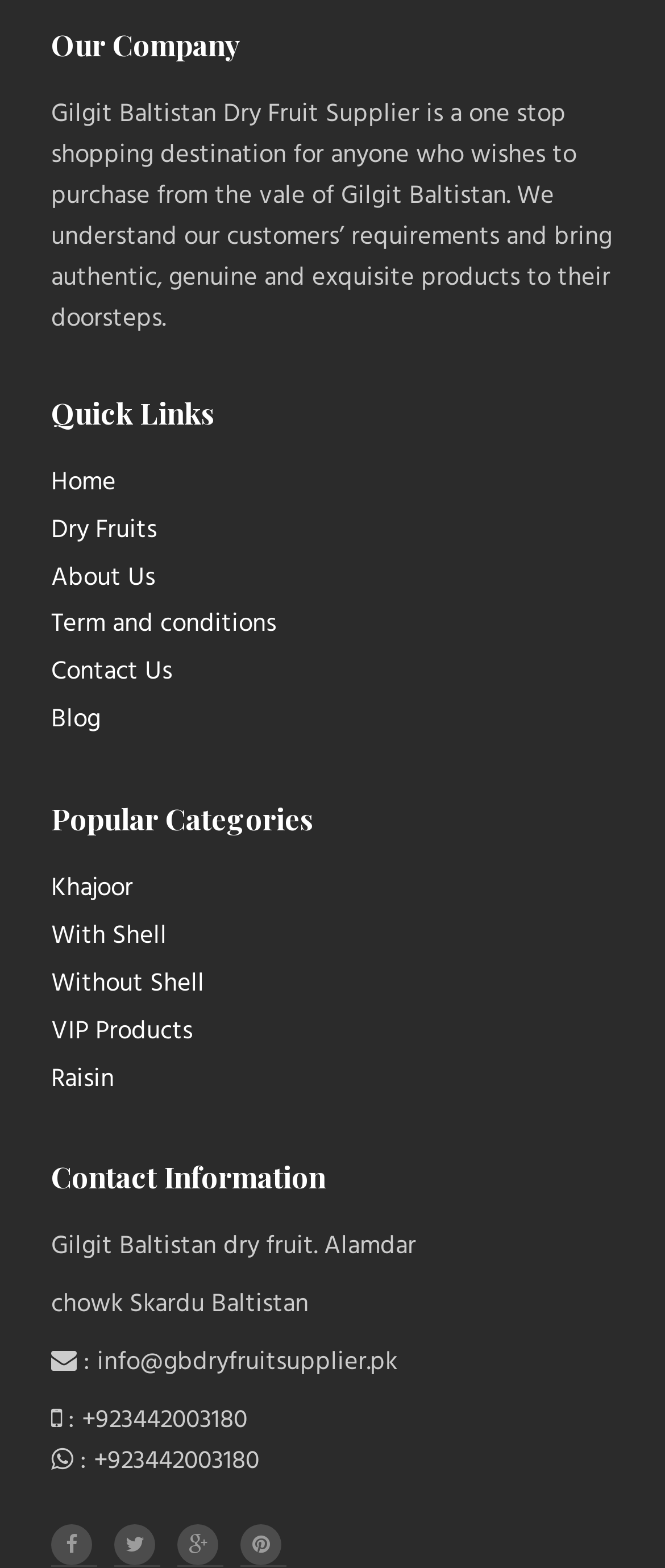Can you find the bounding box coordinates for the element to click on to achieve the instruction: "Contact 'Gilgit Baltistan dry fruit. Alamdar'"?

[0.077, 0.782, 0.626, 0.808]